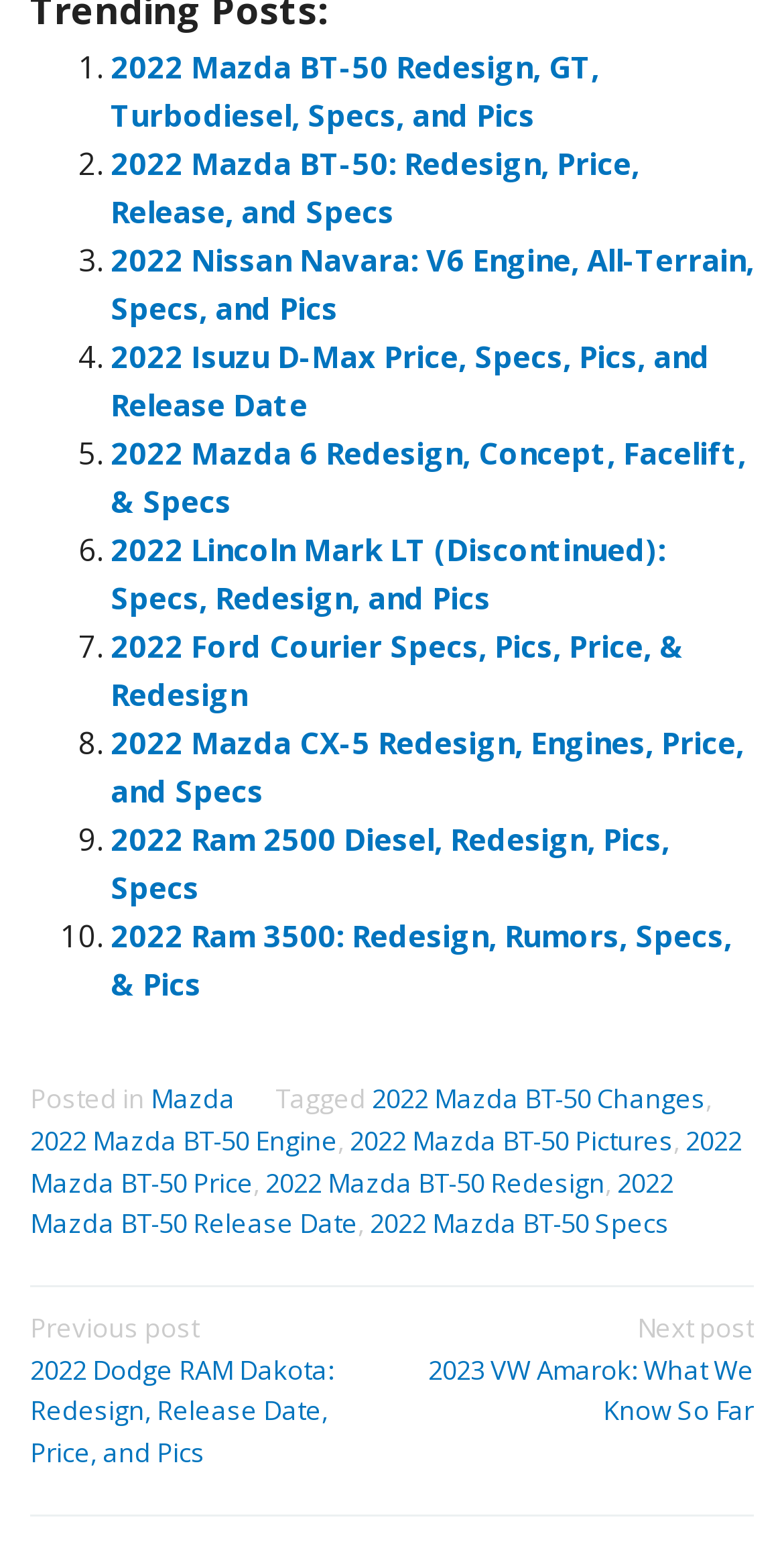What is the title of the next post?
Based on the image, answer the question with as much detail as possible.

The post navigation section at the bottom of the webpage links to the next post, which is titled '2023 VW Amarok: What We Know So Far'.